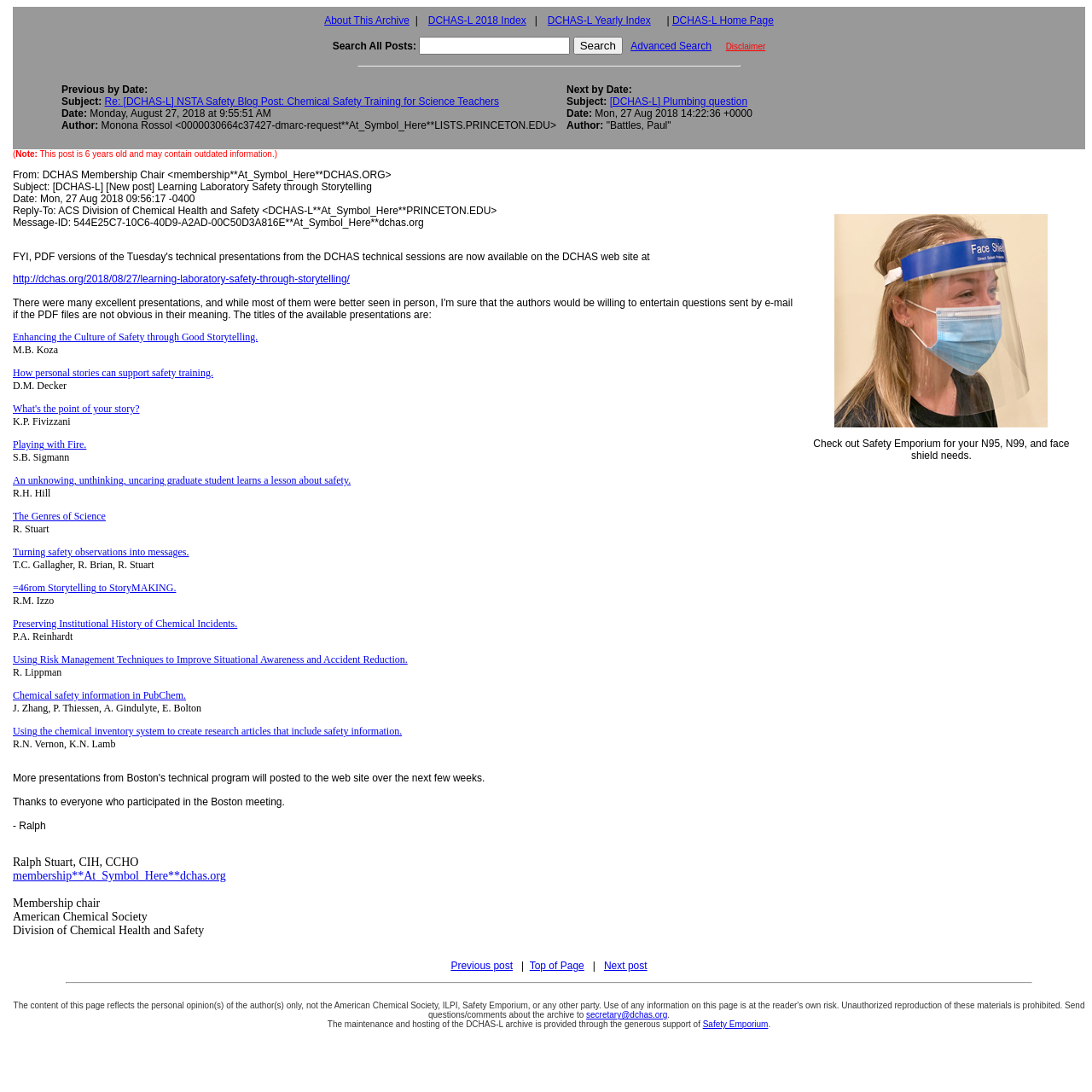Who is the membership chair?
Using the image as a reference, answer the question in detail.

The membership chair is identified as Ralph Stuart, CIH, CCHO, at the bottom of the webpage. This information is provided in the context of a message thanking participants in the Boston meeting, suggesting that Ralph Stuart is a key figure in the organization.